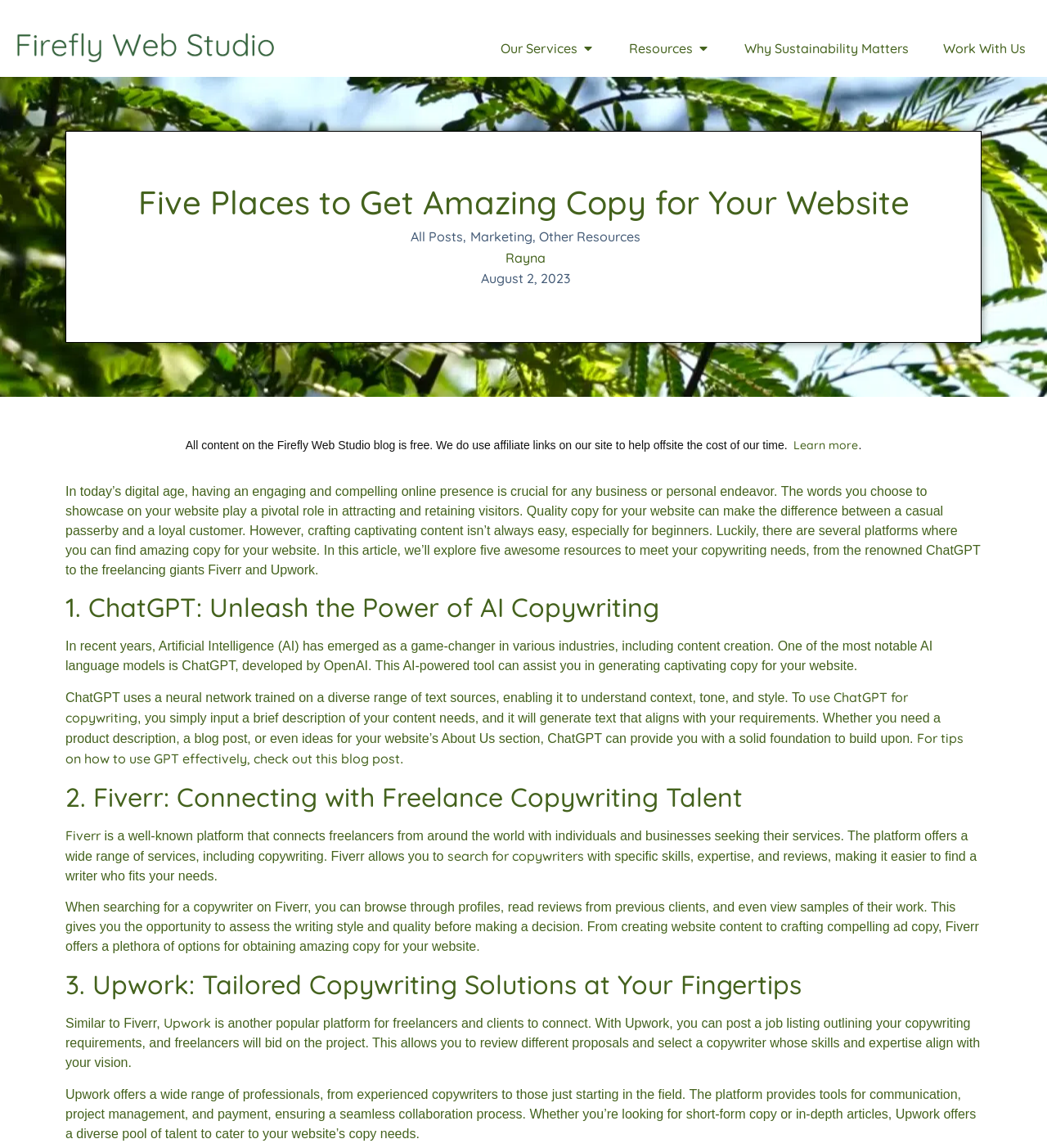Please find the top heading of the webpage and generate its text.

Five Places to Get Amazing Copy for Your Website